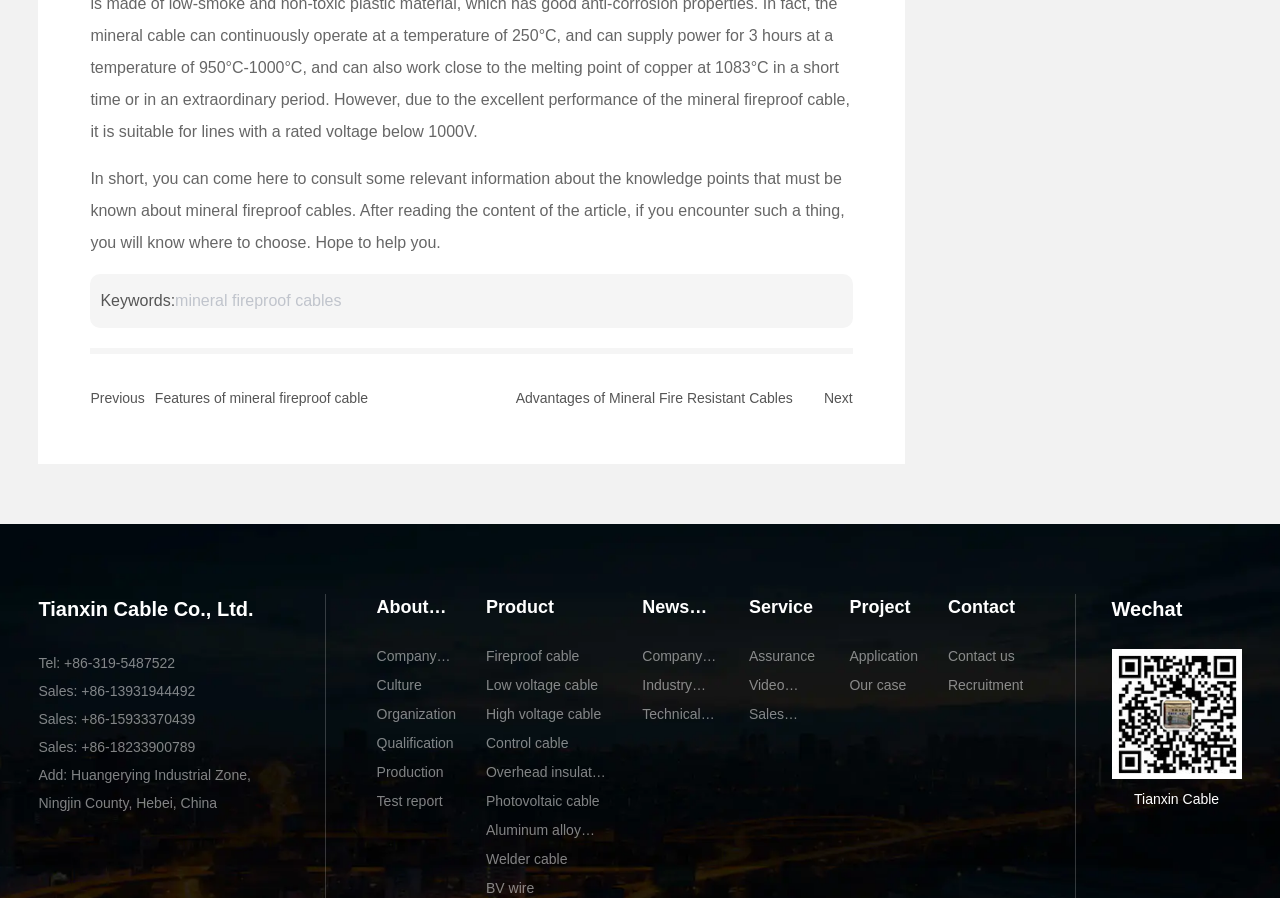Find and provide the bounding box coordinates for the UI element described with: "Features of mineral fireproof cable".

[0.121, 0.434, 0.288, 0.452]